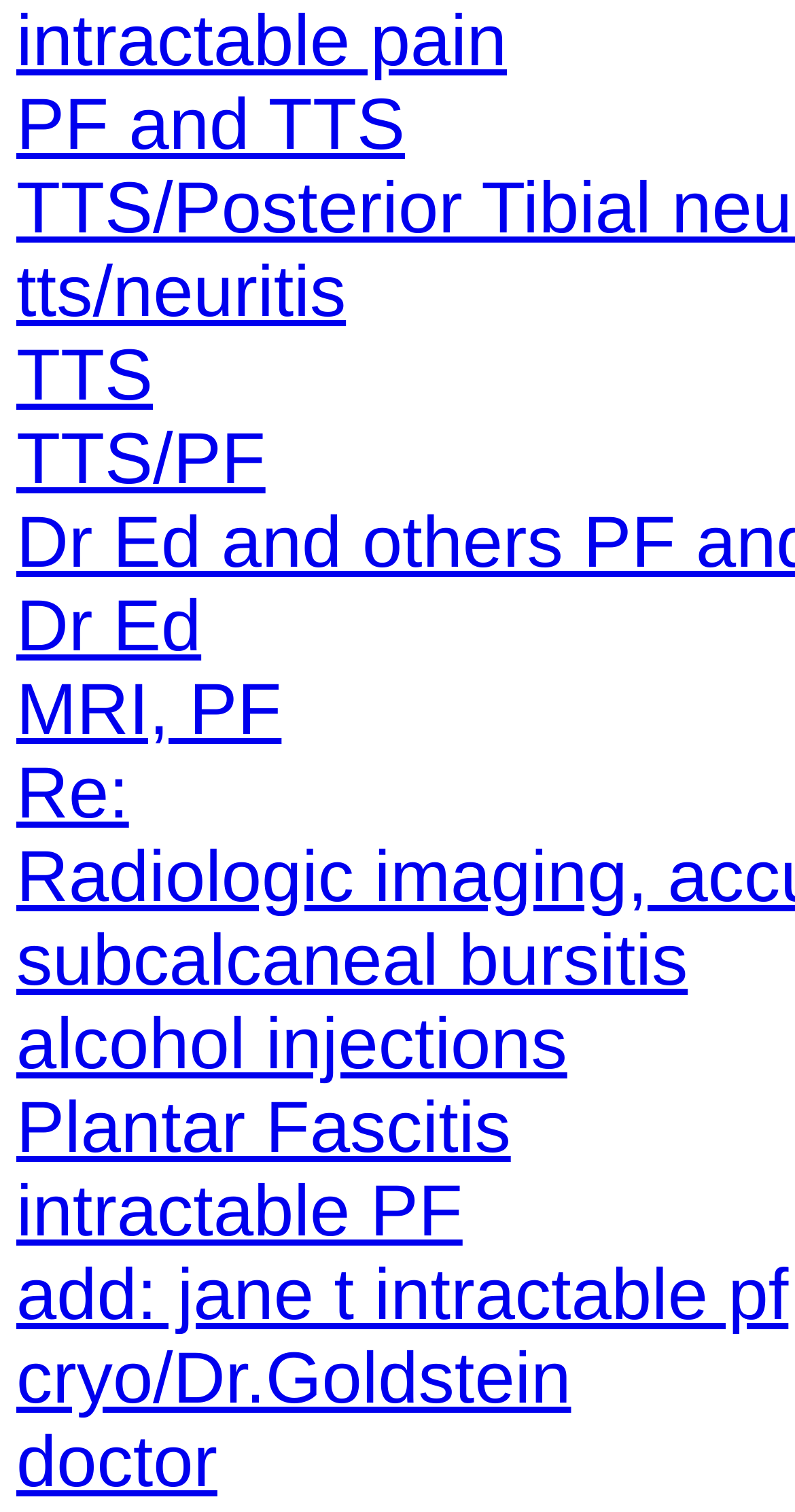Kindly respond to the following question with a single word or a brief phrase: 
How many links are related to pain?

2